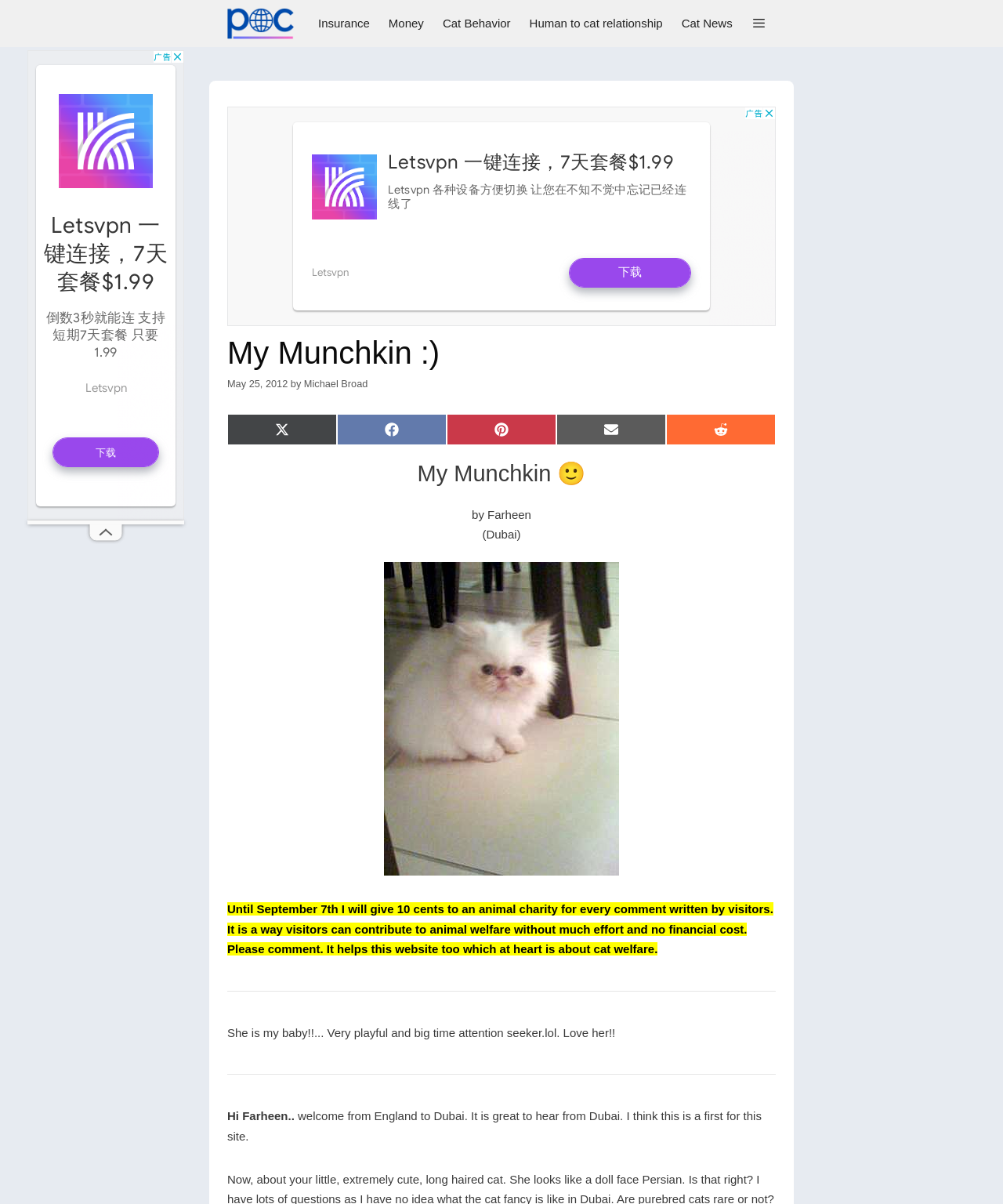Identify the bounding box coordinates for the element that needs to be clicked to fulfill this instruction: "Click on the 'Cat Behavior' link". Provide the coordinates in the format of four float numbers between 0 and 1: [left, top, right, bottom].

[0.432, 0.0, 0.518, 0.039]